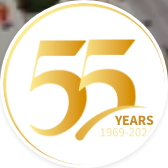What shape is the badge?
Please use the image to provide a one-word or short phrase answer.

Circular